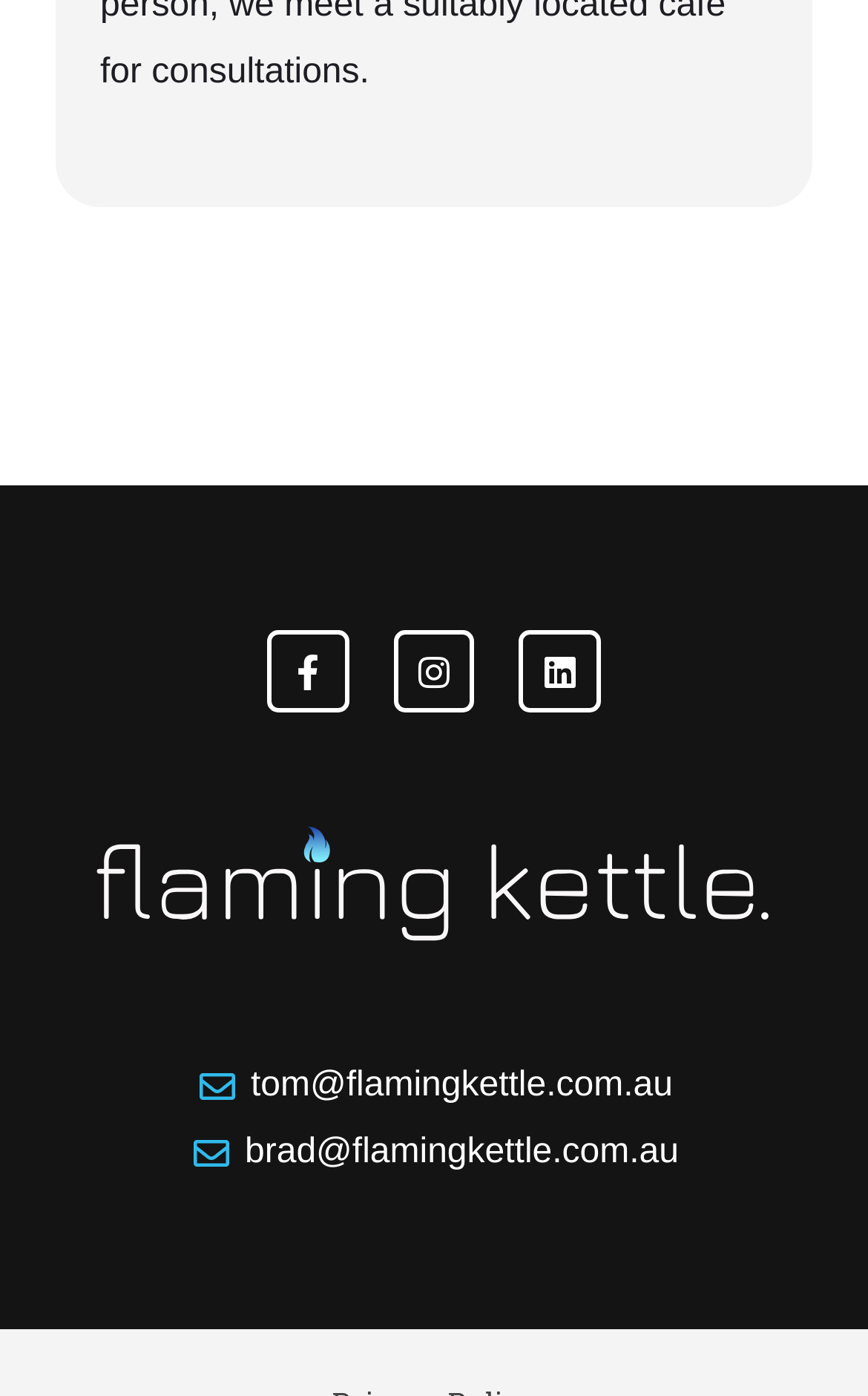Using the provided description: "Facebook-f", find the bounding box coordinates of the corresponding UI element. The output should be four float numbers between 0 and 1, in the format [left, top, right, bottom].

[0.307, 0.452, 0.402, 0.51]